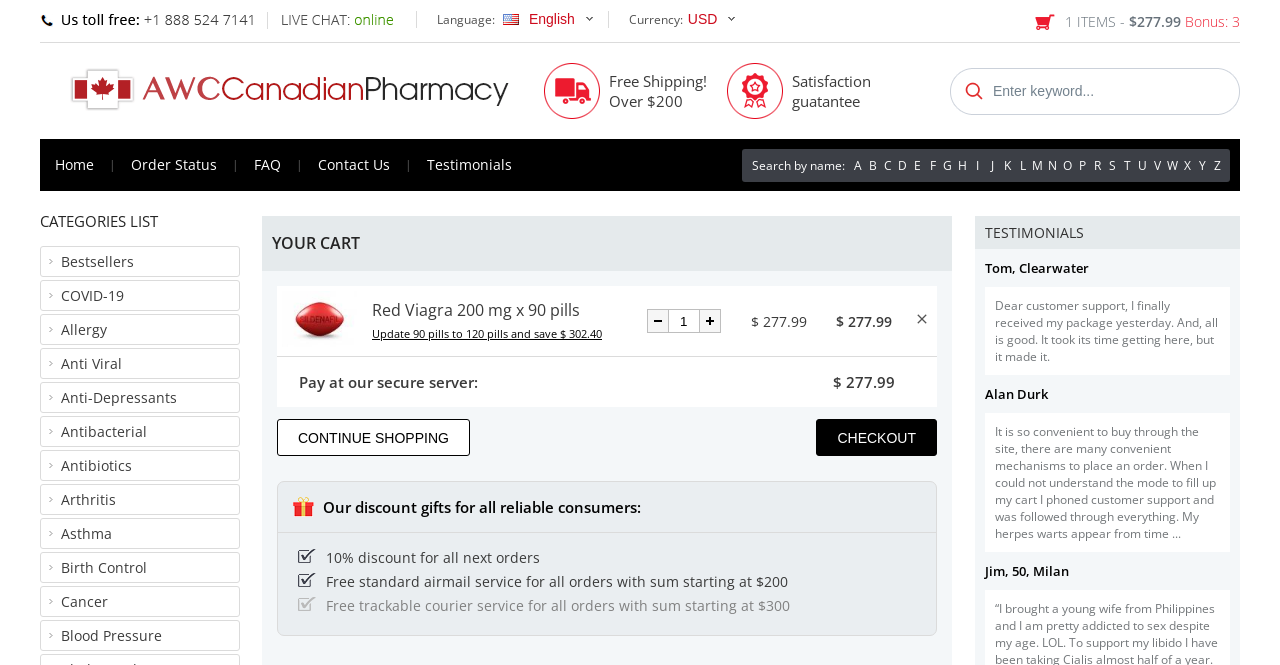Write an extensive caption that covers every aspect of the webpage.

The webpage is a cart page for an online pharmacy. At the top, there is a support online link and image, followed by a language selection dropdown menu and a currency selection dropdown menu. Below these, there is a summary of the cart contents, showing 1 item with a total cost of $277.99 and a bonus of 3. 

On the left side, there is a navigation menu with links to Home, Order Status, FAQ, Contact Us, and Testimonials. Below this, there is a search by name feature with alphabetical links from A to Z. 

Further down, there is a categories list with links to various health categories such as Bestsellers, COVID-19, Allergy, and more. 

The main content of the page is a table displaying the cart items. The table has columns for the item name, description, quantity, and price. The item name is "Red Viagra" with a description and an option to update the quantity. There are also buttons to increase or decrease the quantity and a textbox to enter a specific quantity. The price of the item is $277.99.